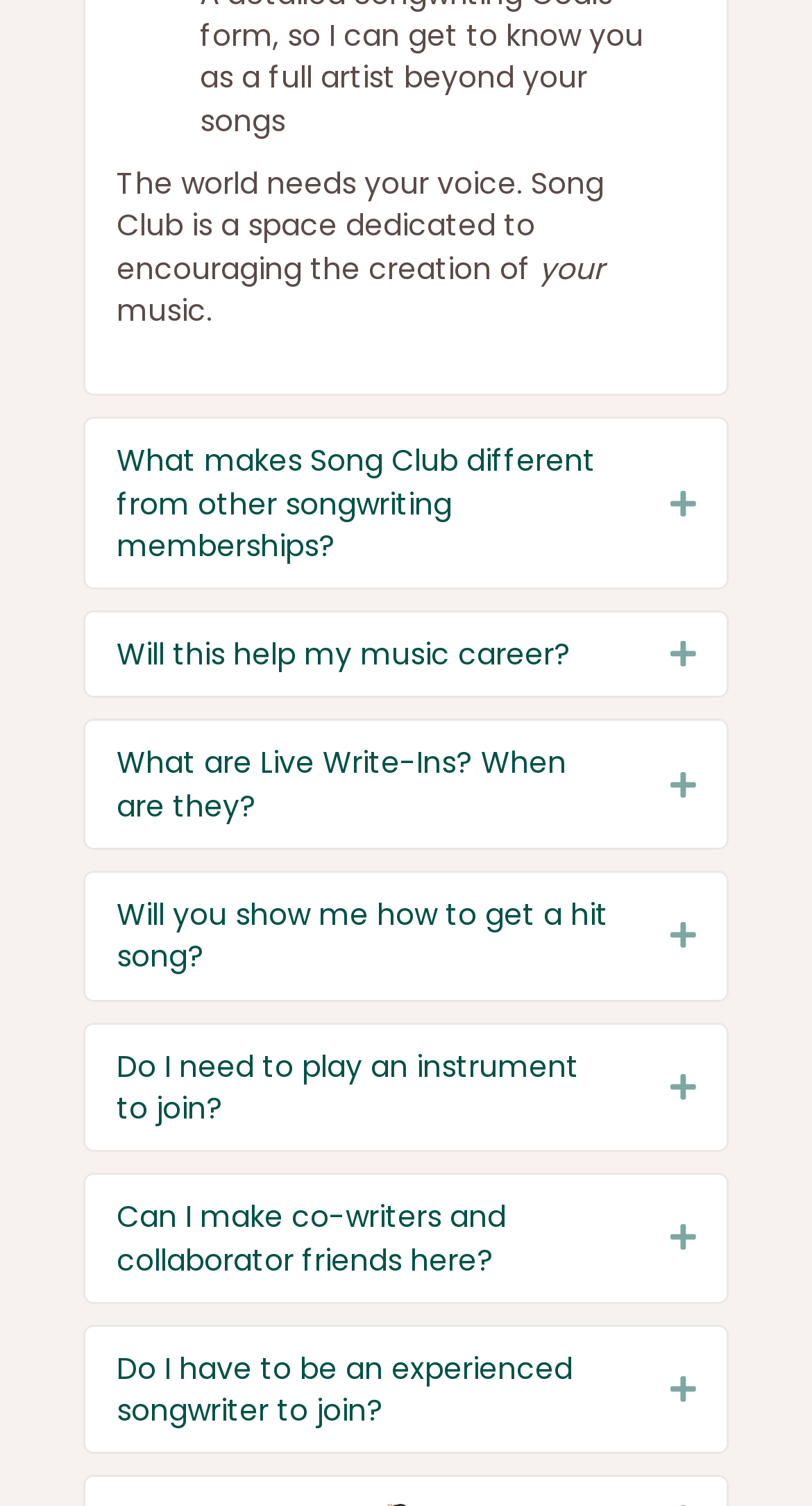Are the tabs on the webpage expanded by default? Based on the image, give a response in one word or a short phrase.

No